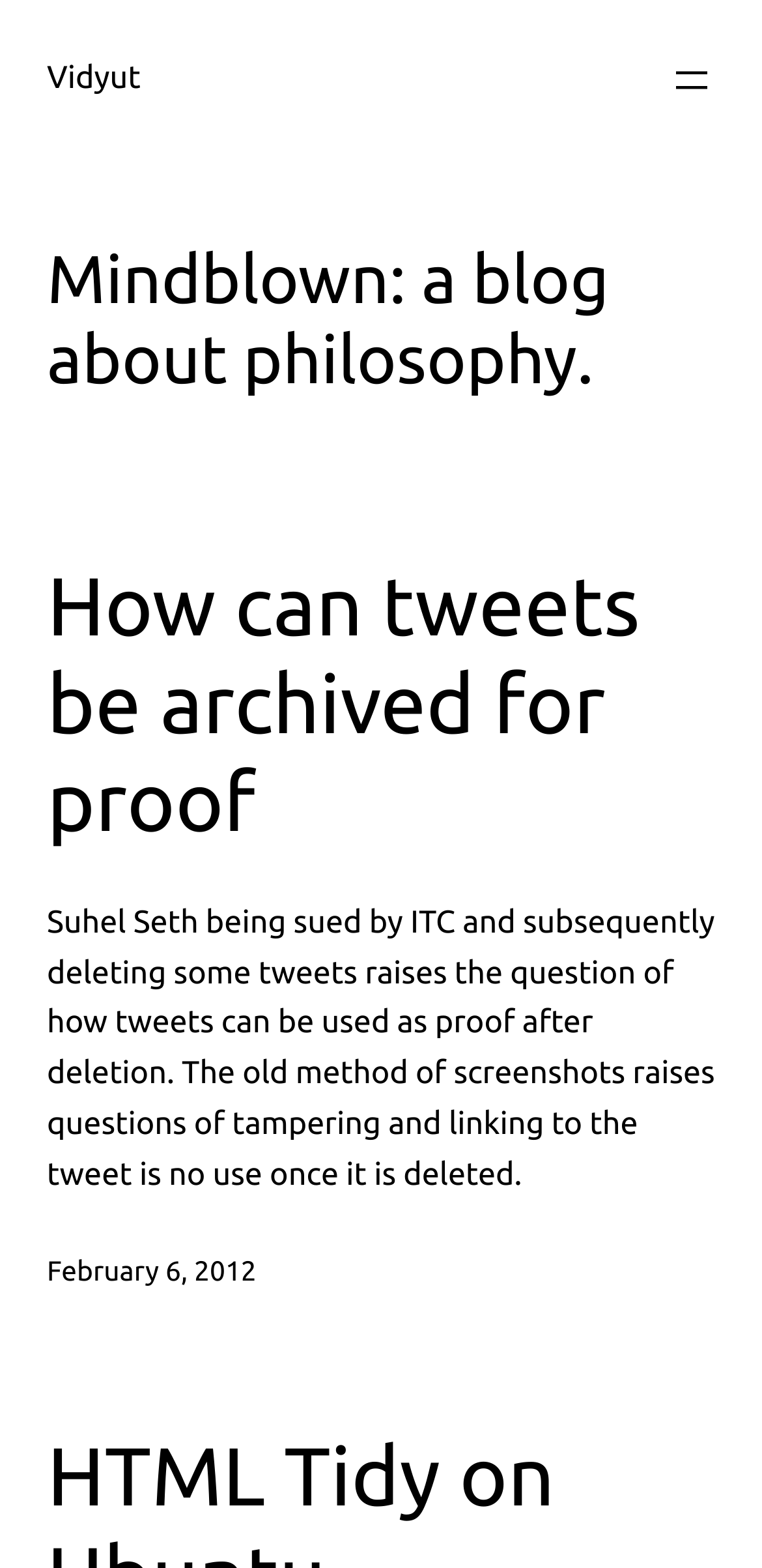What is the topic of the blog post?
Using the image as a reference, answer the question with a short word or phrase.

Tweet archiving